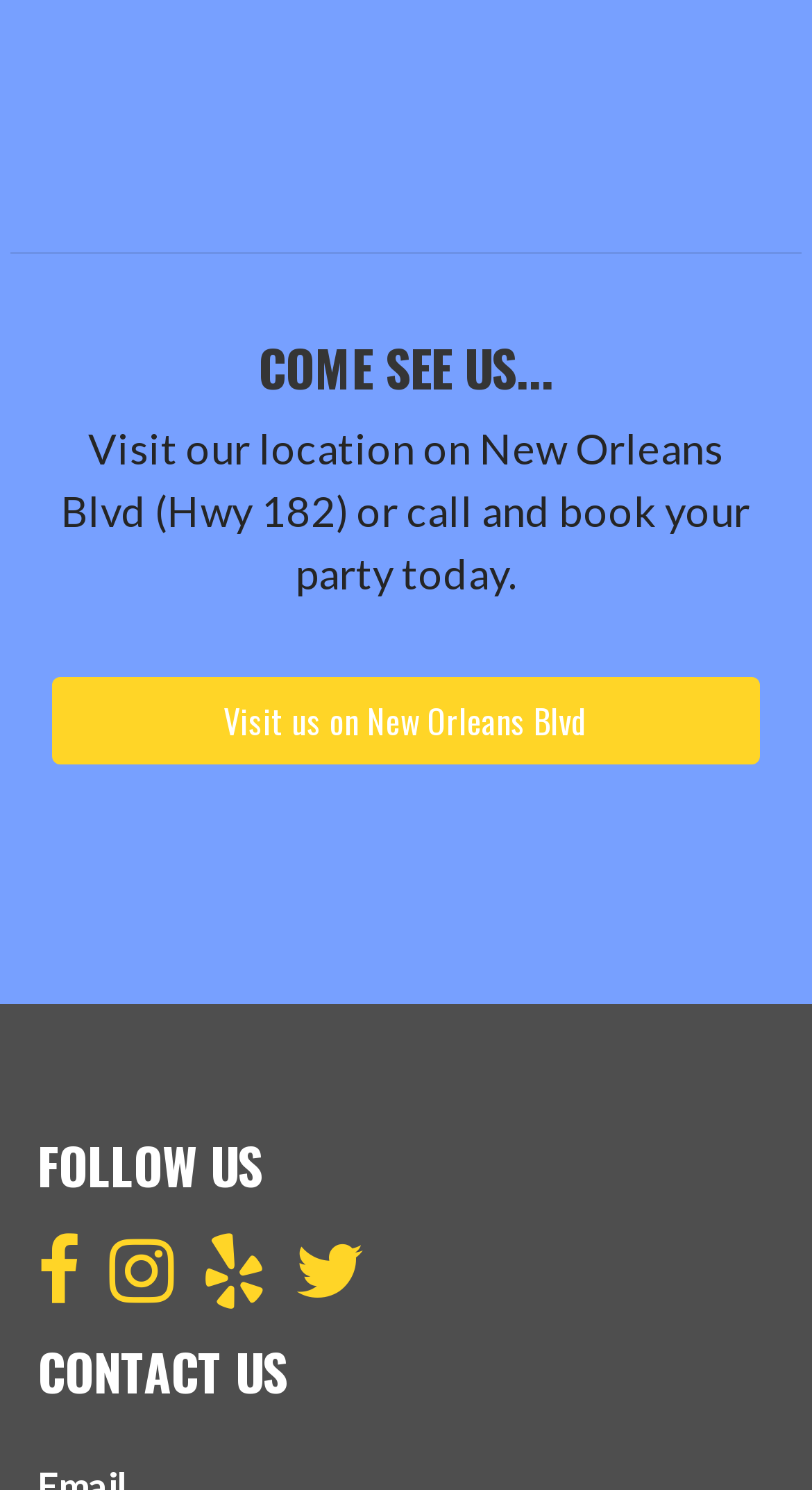Can you give a detailed response to the following question using the information from the image? What is the location of the business?

The location of the business can be found in the StaticText element which says 'Visit our location on New Orleans Blvd (Hwy 182) or call and book your party today.'